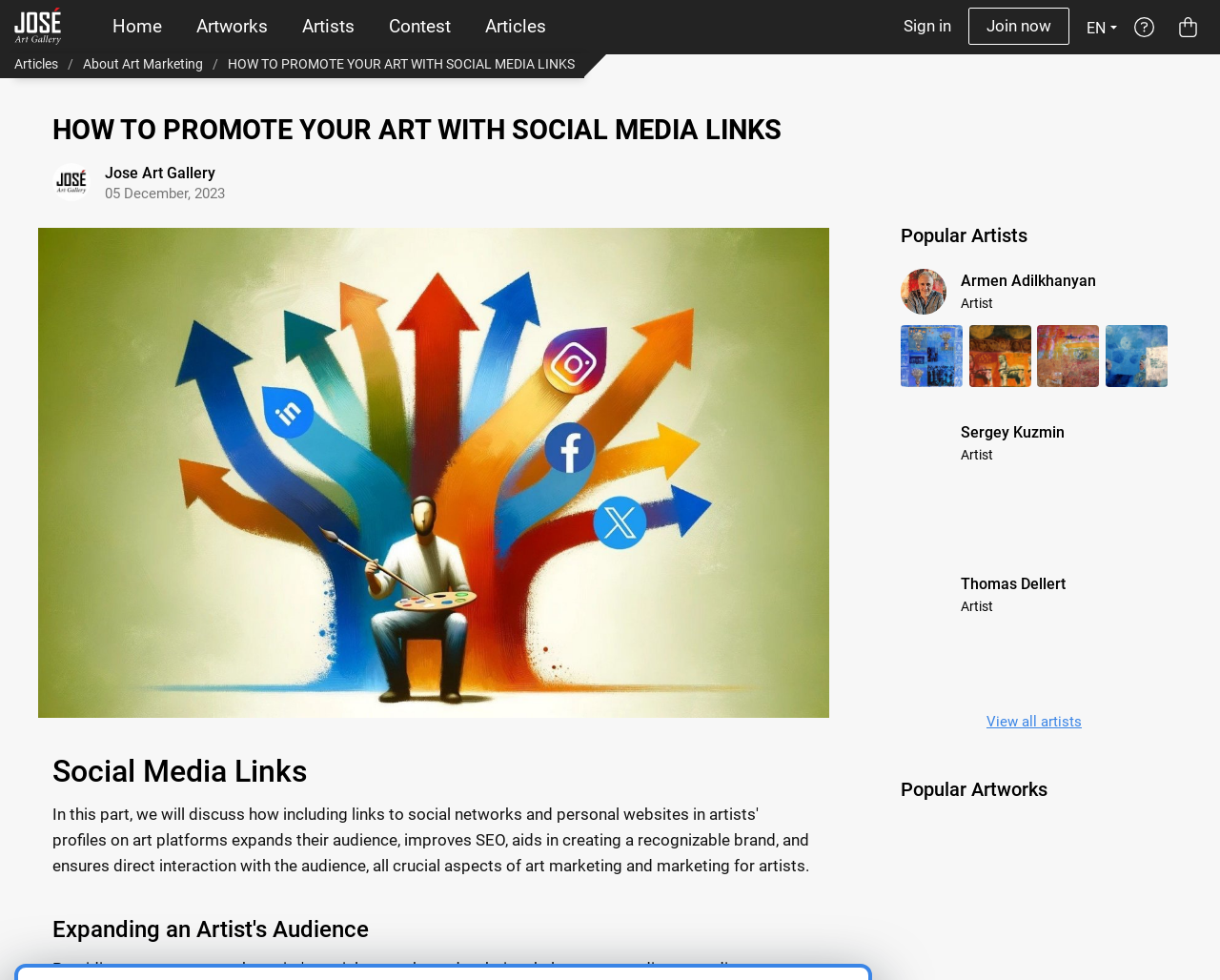How many artworks are listed under the popular artworks section?
Make sure to answer the question with a detailed and comprehensive explanation.

The popular artworks are listed in the section with the heading 'Popular Artworks'. There are 8 artworks listed, each with a link to the artwork and an accompanying image.